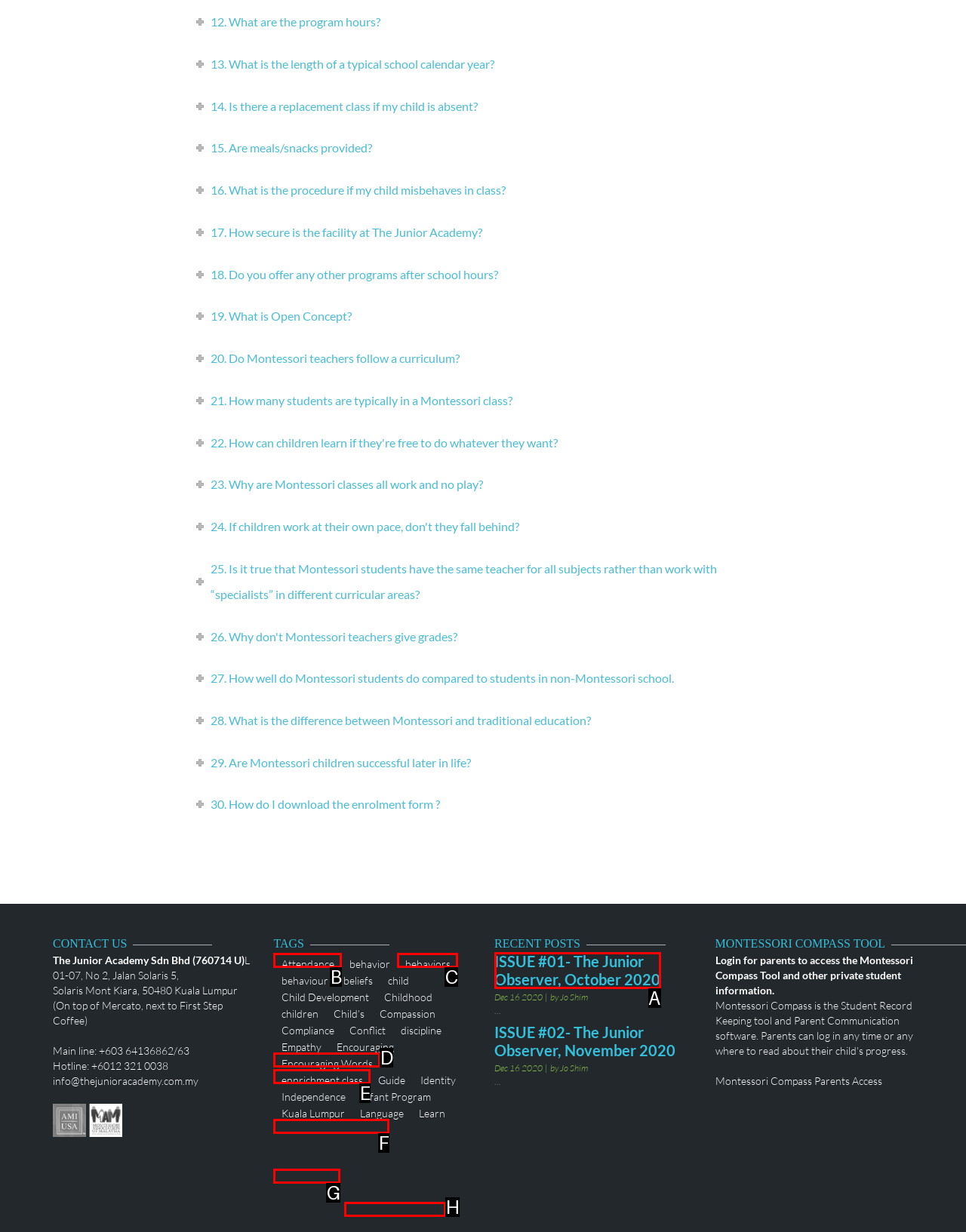Point out the option that aligns with the description: Socialization Affect
Provide the letter of the corresponding choice directly.

H